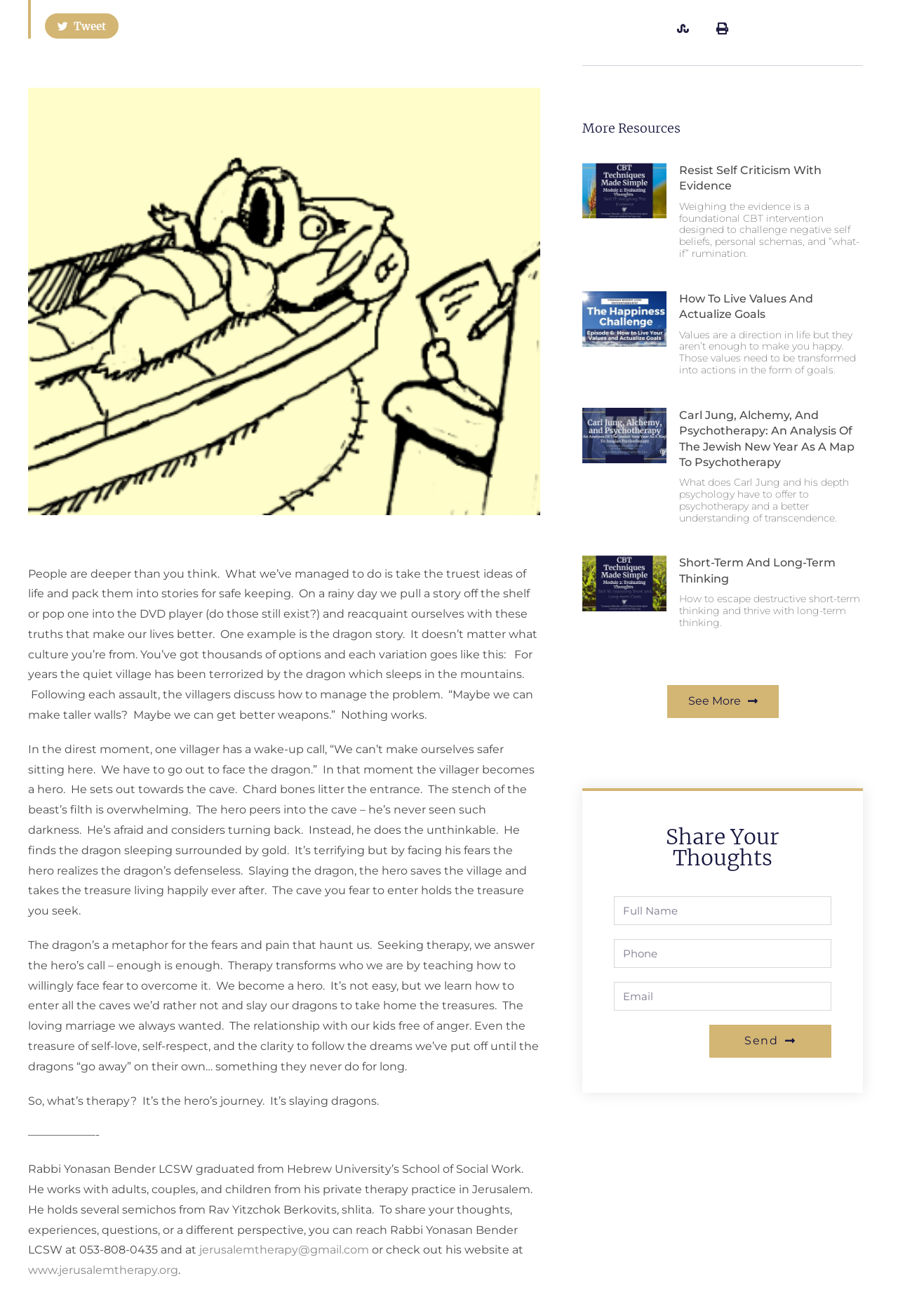Based on the description "parent_node: Email name="form_fields[field_1]" placeholder="Email"", find the bounding box of the specified UI element.

[0.684, 0.746, 0.926, 0.768]